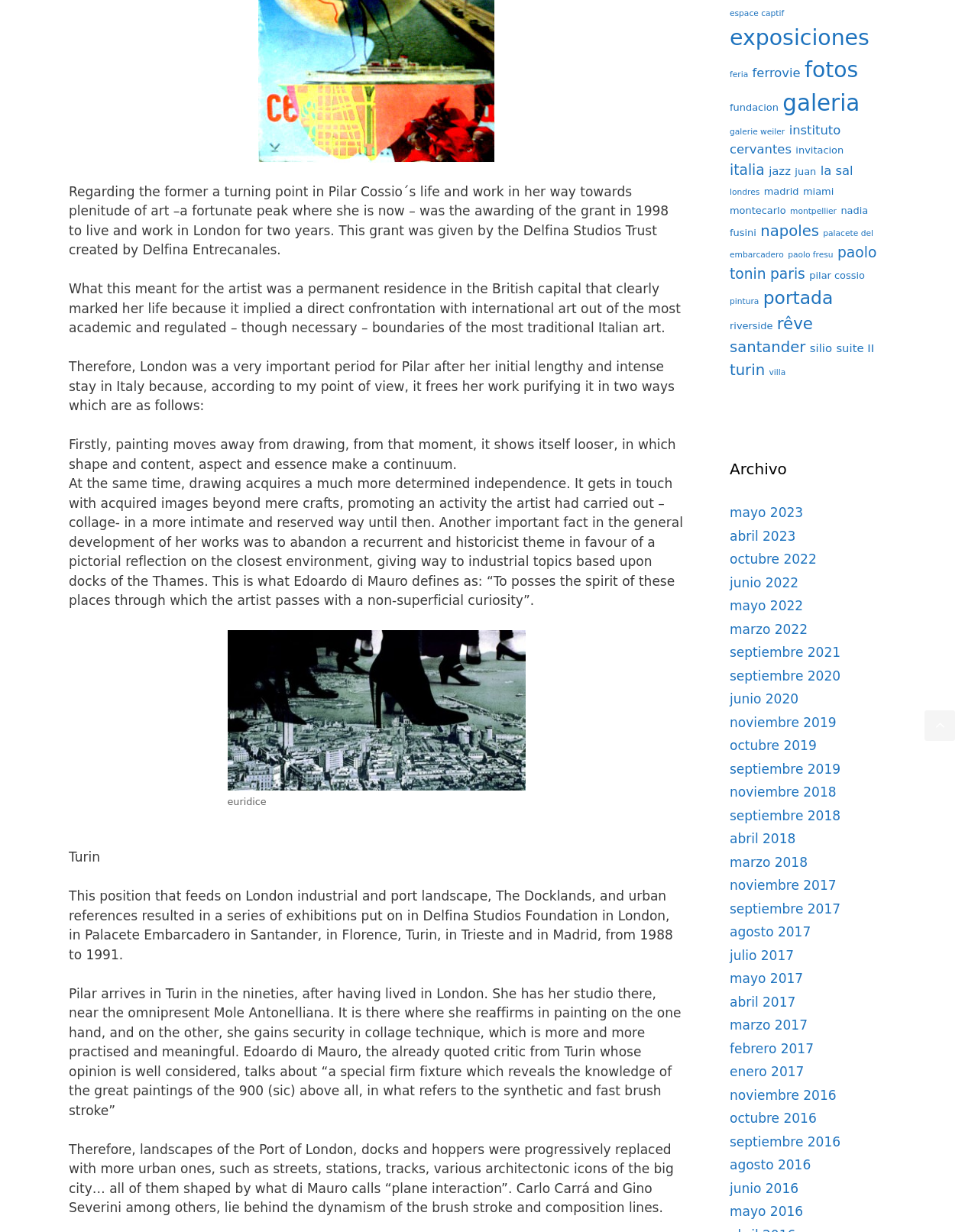What is the theme that Pilar Cossio abandoned in her work?
Using the image as a reference, answer with just one word or a short phrase.

Historicist theme